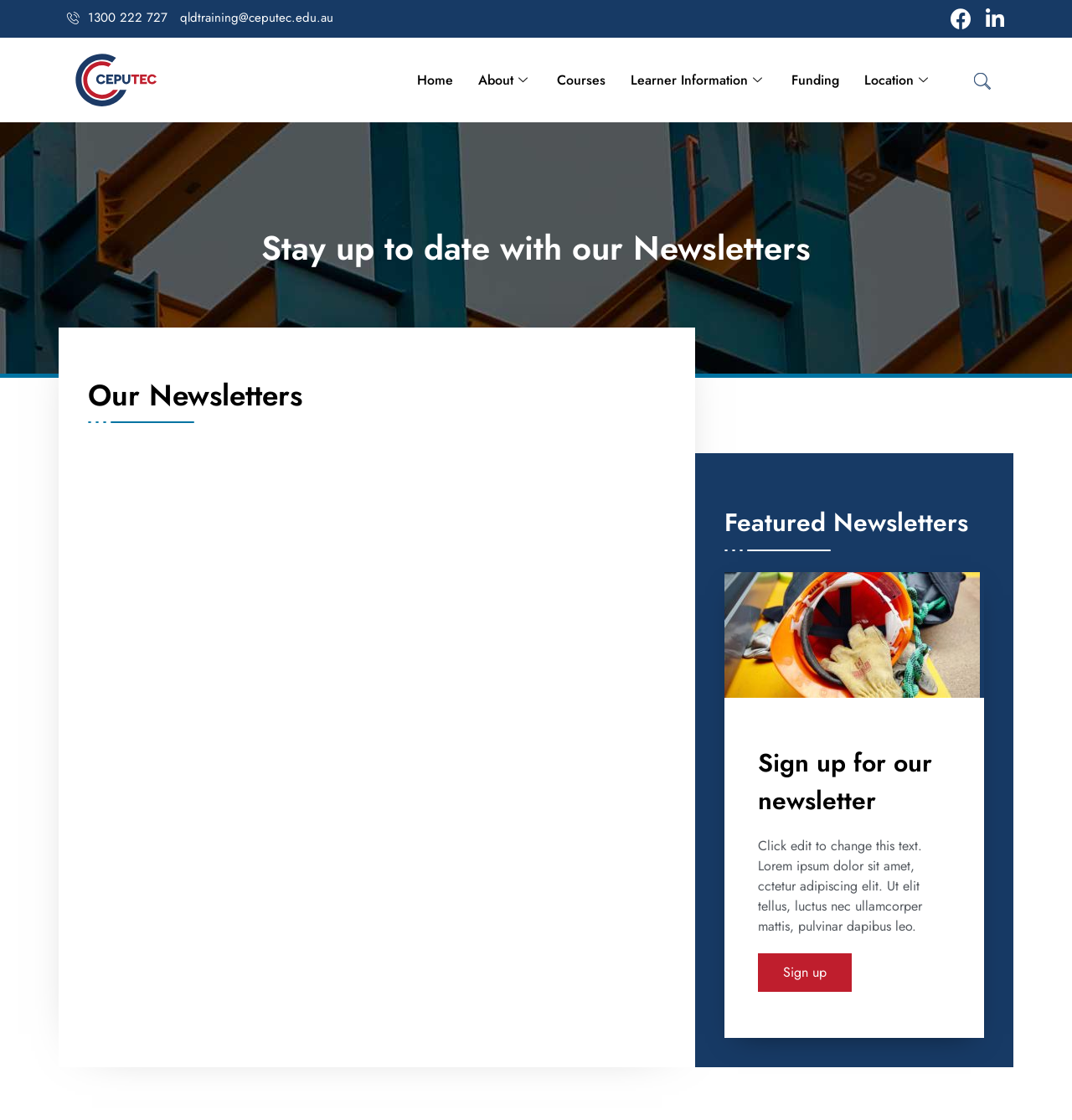What is the phone number to contact CEPUTEC?
Please provide a comprehensive and detailed answer to the question.

I found the phone number by looking at the top section of the webpage, where there are links to contact information. The phone number is listed as '1300 222 727'.